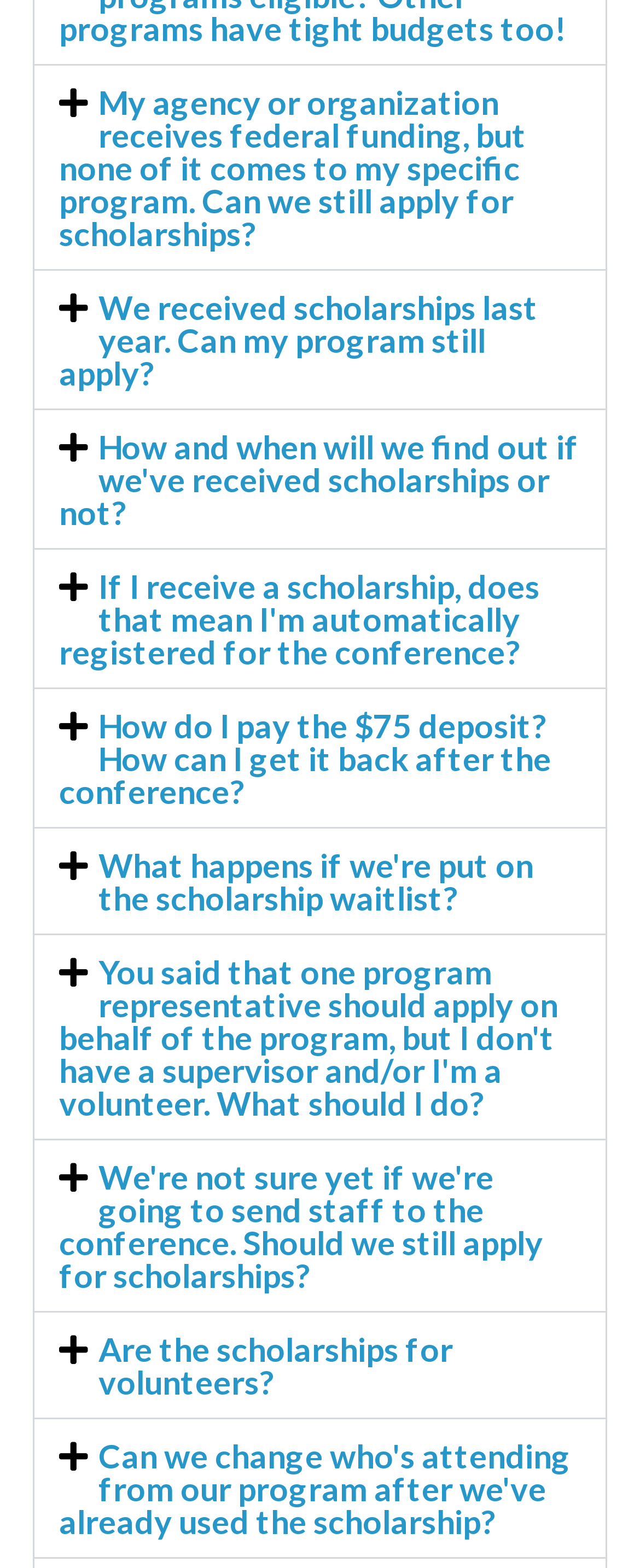Please locate the bounding box coordinates of the element's region that needs to be clicked to follow the instruction: "Expand 'We received scholarships last year. Can my program still apply?' tab". The bounding box coordinates should be provided as four float numbers between 0 and 1, i.e., [left, top, right, bottom].

[0.054, 0.172, 0.946, 0.26]